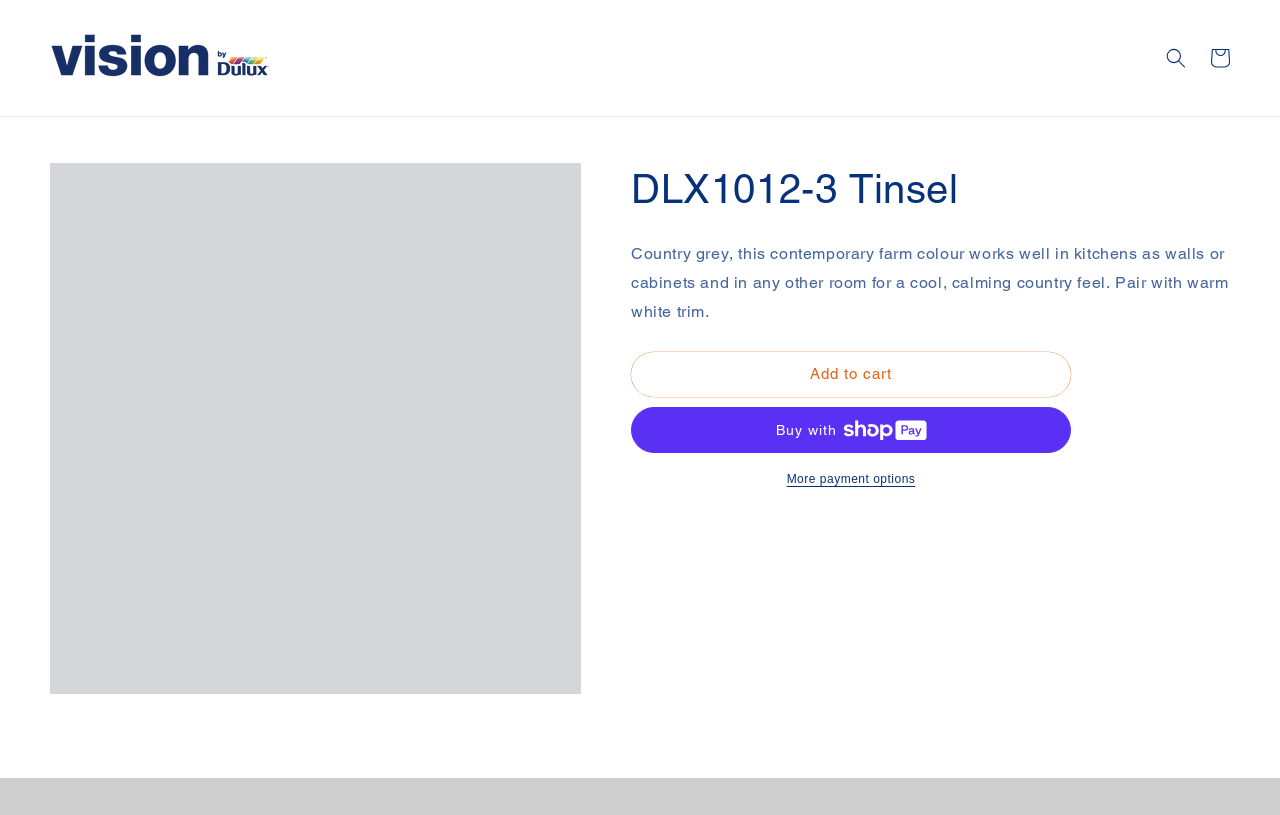Extract the bounding box of the UI element described as: "aria-label="Search"".

[0.902, 0.044, 0.936, 0.098]